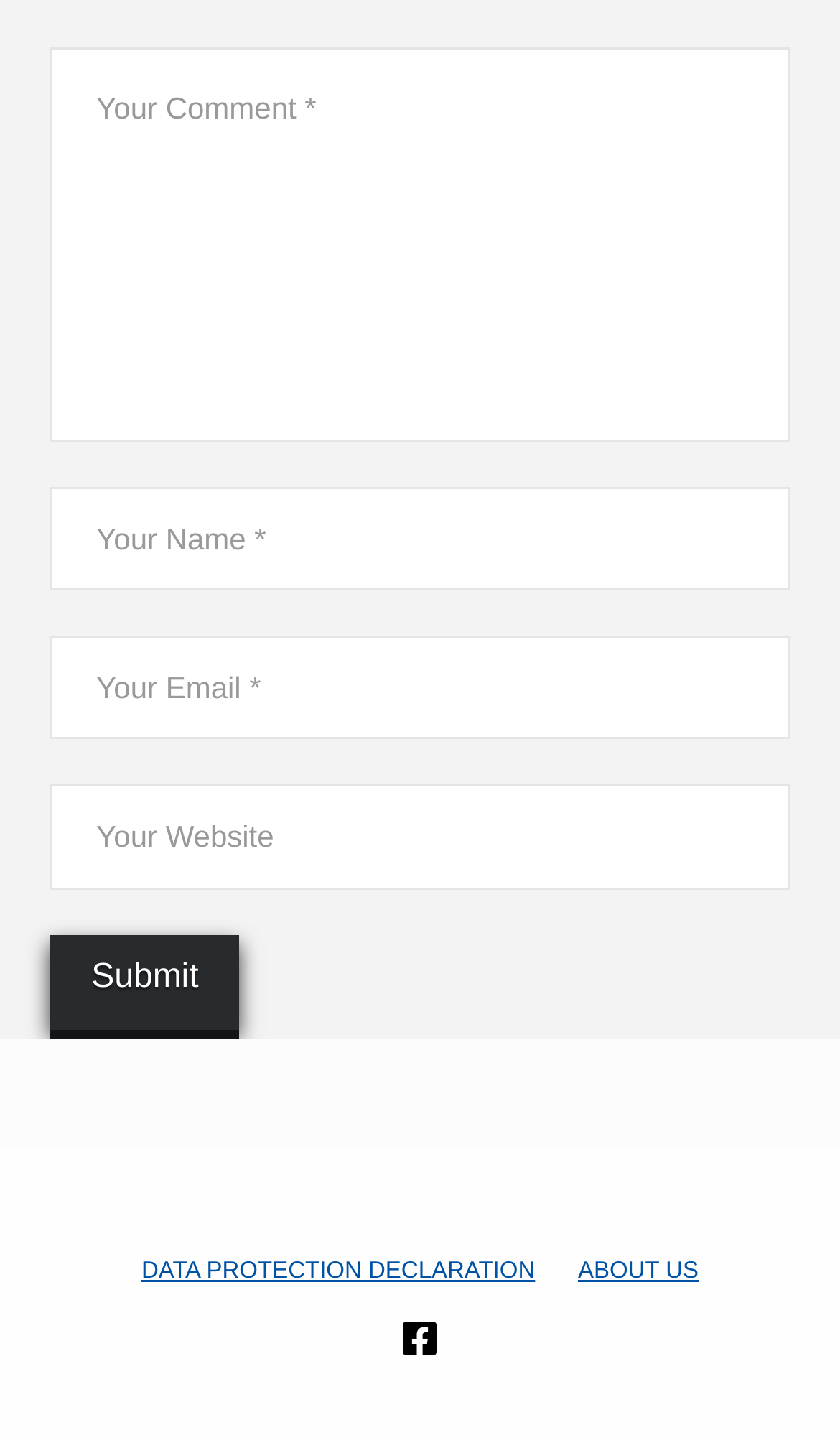Show the bounding box coordinates for the element that needs to be clicked to execute the following instruction: "Read data protection declaration". Provide the coordinates in the form of four float numbers between 0 and 1, i.e., [left, top, right, bottom].

[0.168, 0.875, 0.637, 0.897]